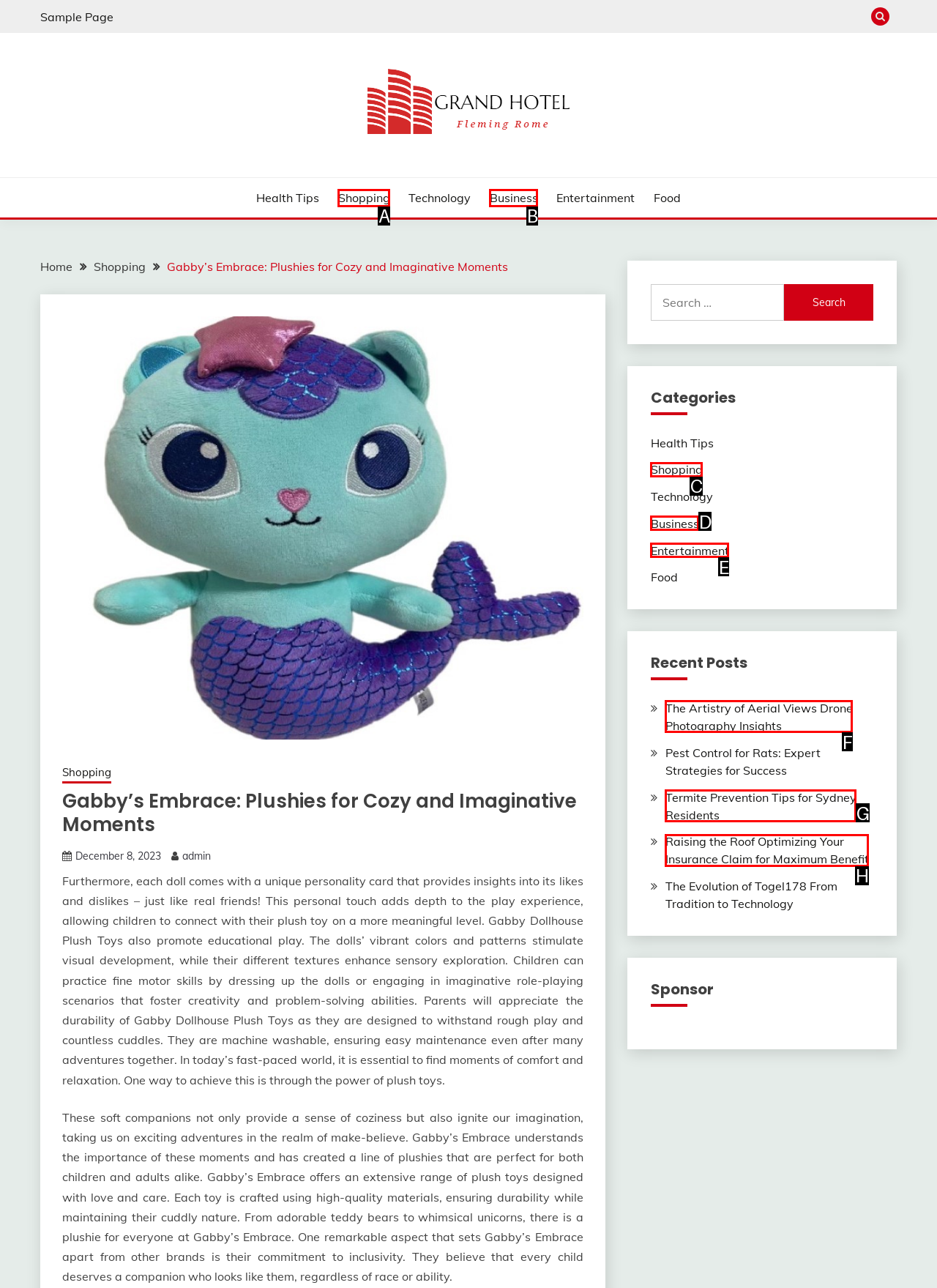Choose the UI element to click on to achieve this task: Read the recent post about The Artistry of Aerial Views Drone Photography Insights. Reply with the letter representing the selected element.

F